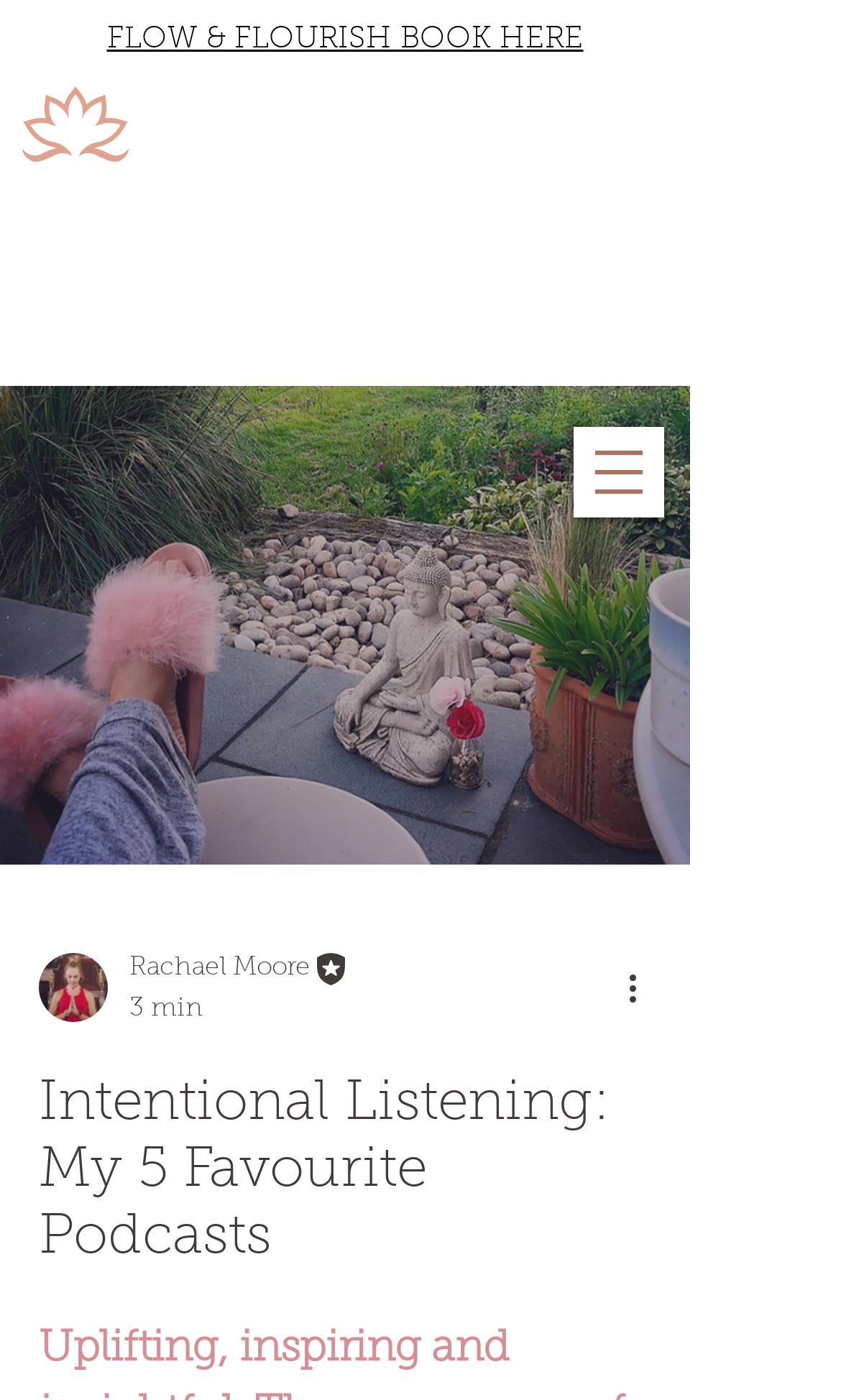Answer the following query with a single word or phrase:
What is the type of content featured on the webpage?

Podcasts